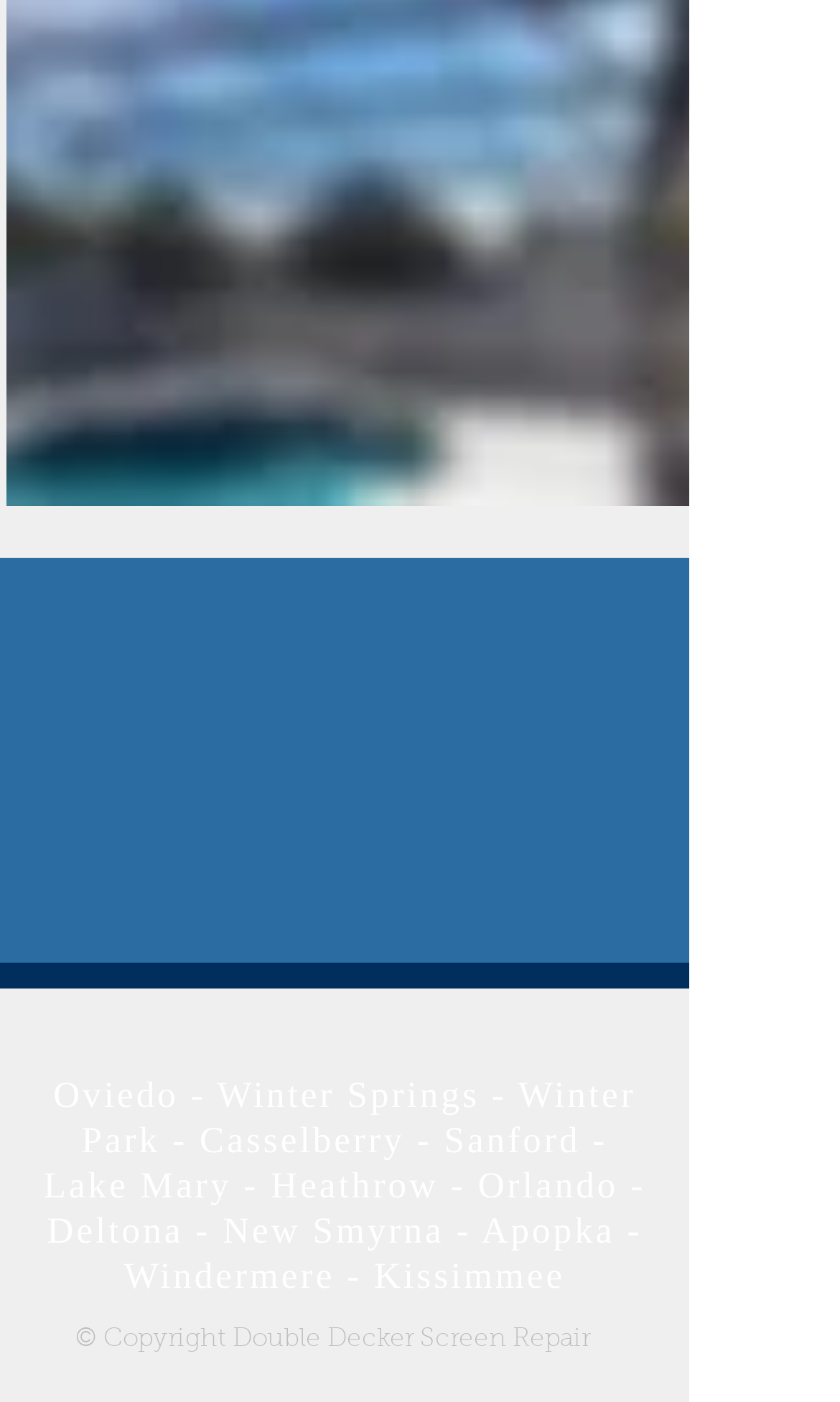Based on the image, please respond to the question with as much detail as possible:
What is the name of the screen repair service?

The name of the screen repair service can be found in the StaticText element with the text 'Double Decker Screen Repair' located at the top of the page, with bounding box coordinates [0.134, 0.66, 0.736, 0.681].